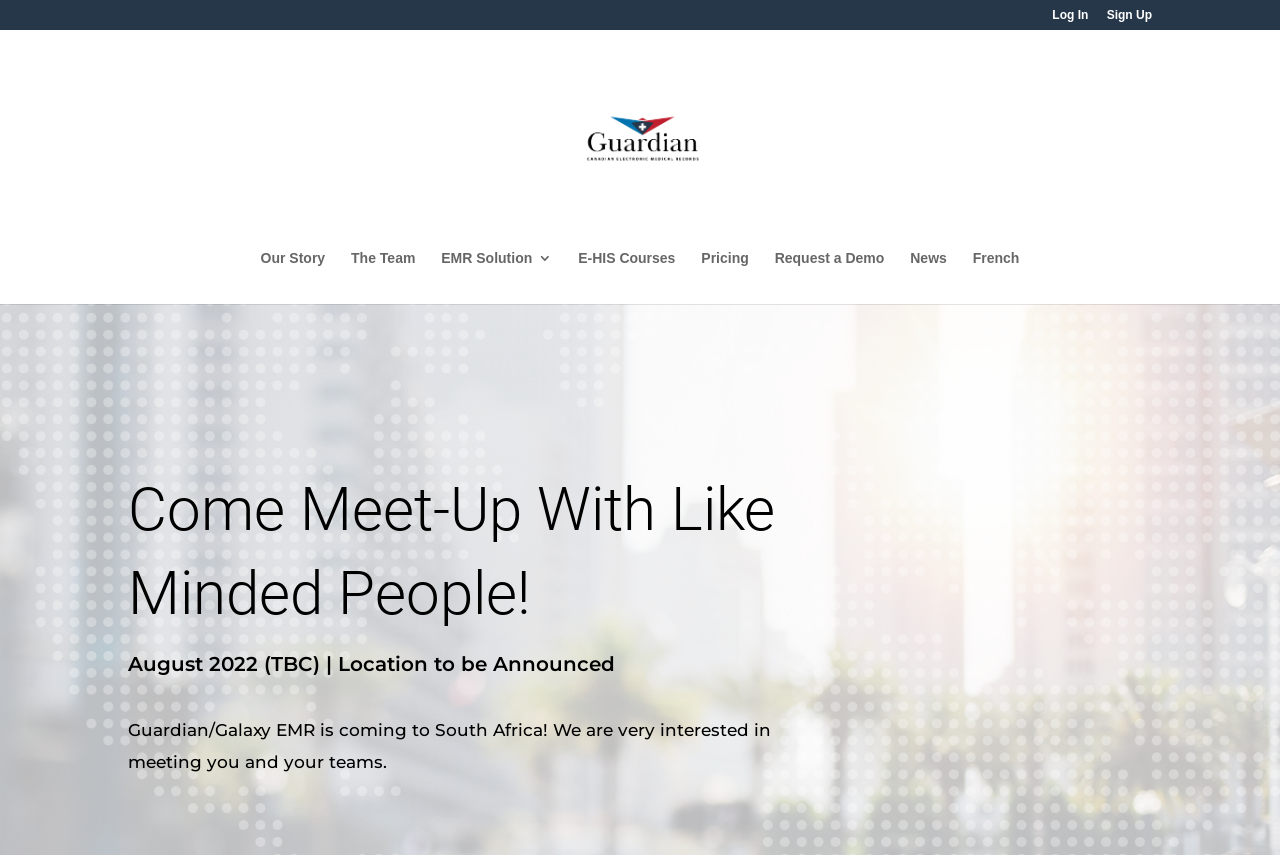Could you locate the bounding box coordinates for the section that should be clicked to accomplish this task: "Learn about Our Story".

[0.204, 0.294, 0.254, 0.356]